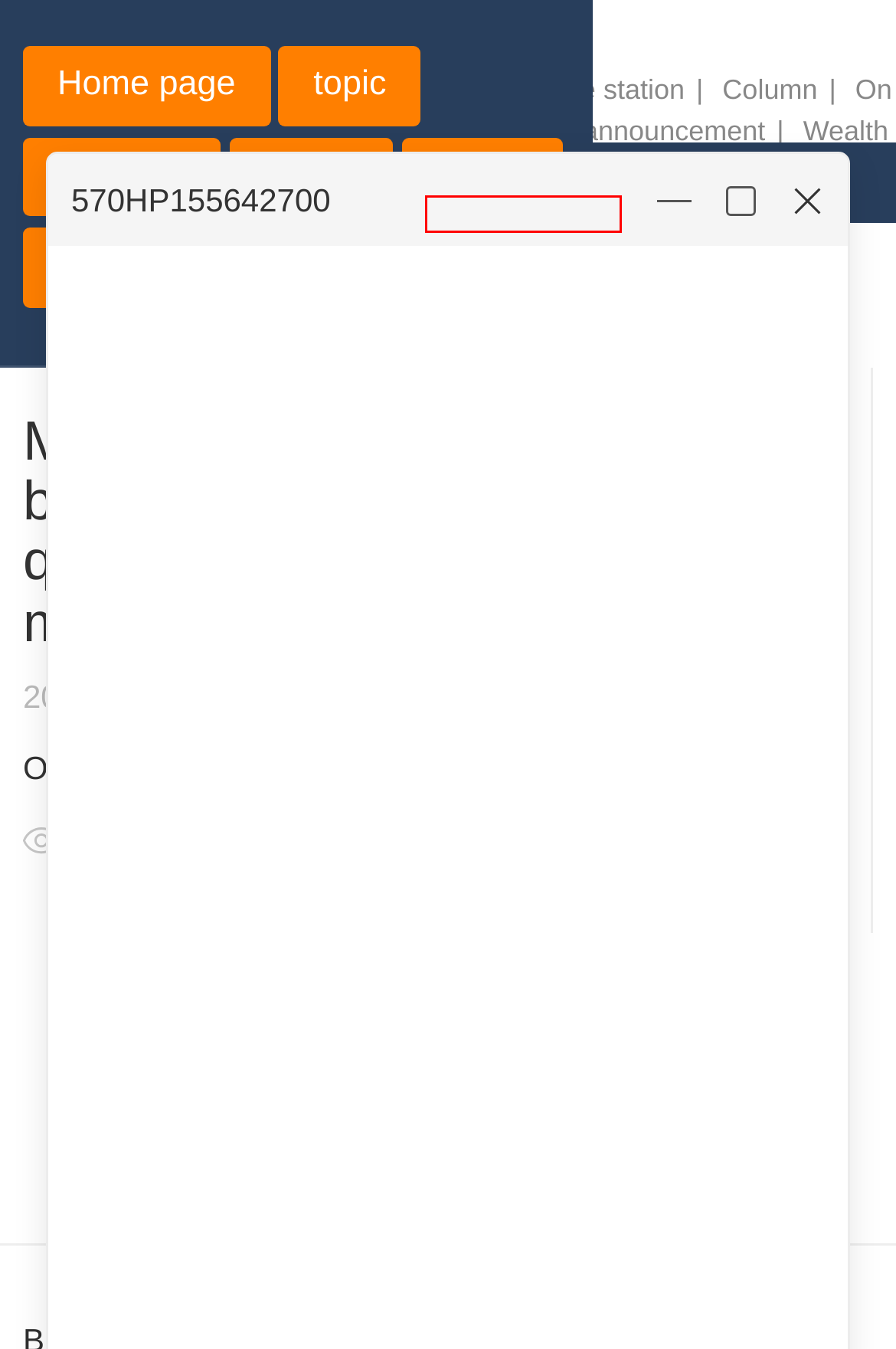With the provided webpage screenshot containing a red bounding box around a UI element, determine which description best matches the new webpage that appears after clicking the selected element. The choices are:
A. package_allthe first1Page - English International Q&A Community
B. latest update_ - English International Q&A Community
C. List of announcements on this site - English International Q&A Community
D. 博客园 - 开发者的网上家园
E. Hot Topics - English International Q&A Community
F. Sitemap -English International Q&A Community
G. The latest article column recommendation - English International Q&A Community
H. problem expert - English International Q&A Community

F